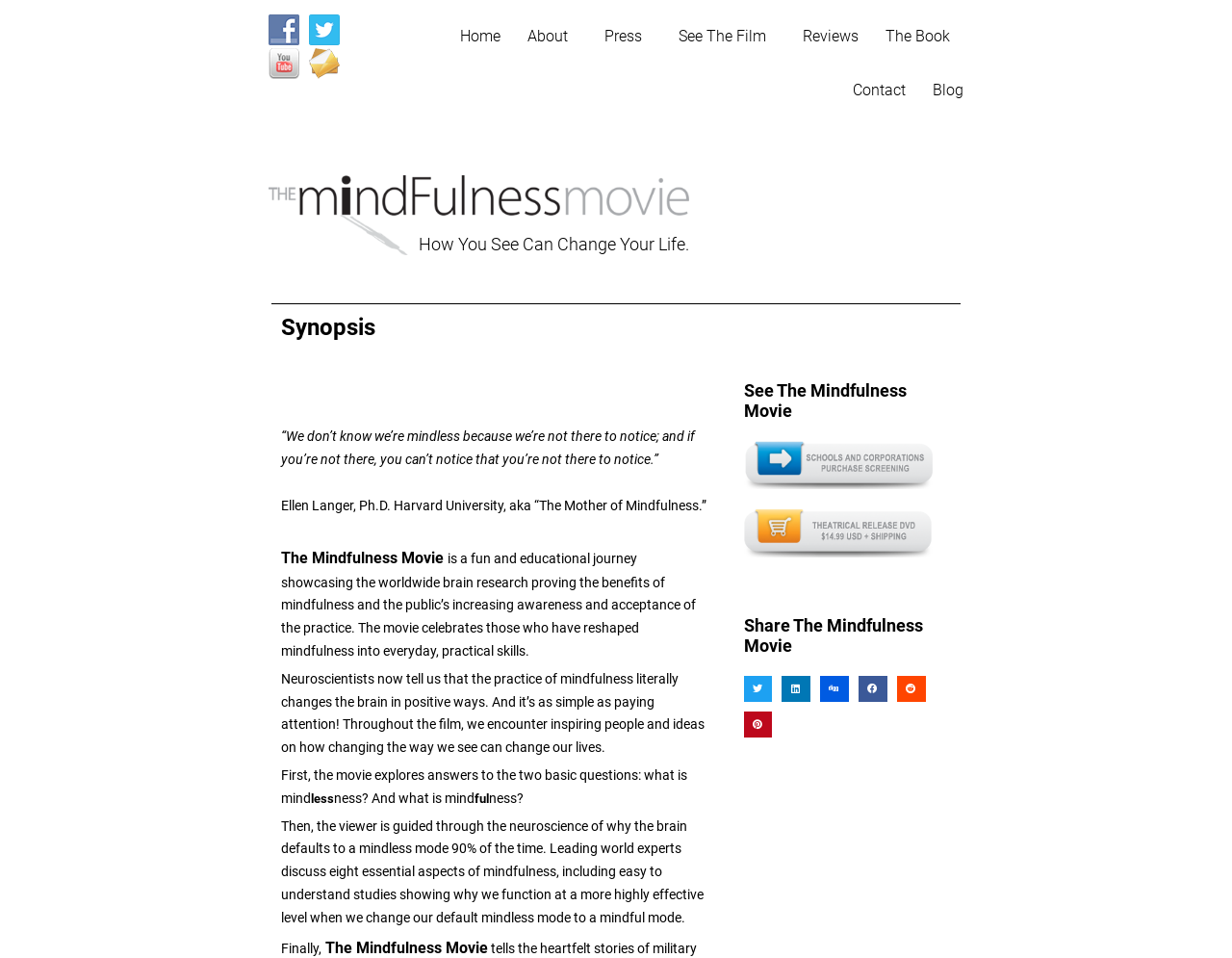Locate the bounding box coordinates of the region to be clicked to comply with the following instruction: "Follow The Mindfulness Movie on Facebook". The coordinates must be four float numbers between 0 and 1, in the form [left, top, right, bottom].

[0.218, 0.023, 0.251, 0.039]